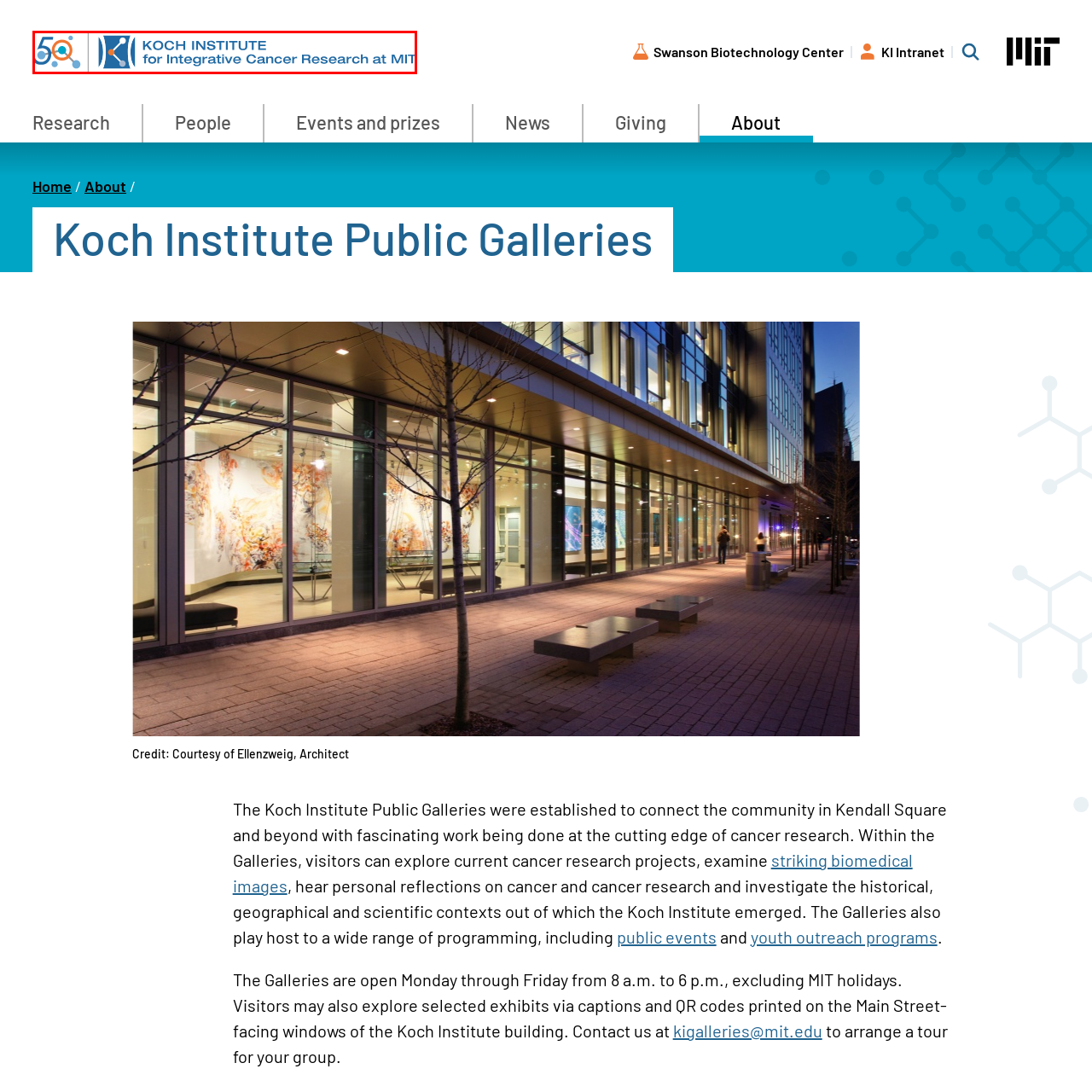Provide a comprehensive description of the image located within the red boundary.

The image features the logo of the Koch Institute for Integrative Cancer Research at MIT. It prominently displays the name "Koch Institute" in bold letters, emphasizing its significant role in cancer research and innovation. The design incorporates a stylized graphic element resembling interconnected circles and lines, symbolizing collaboration and scientific exploration. The logo is complemented by a subtle color palette, featuring shades of blue, orange, and gray, reflecting a modern and professional aesthetic. This visual identity represents the institute's commitment to advancing understanding and treatment of cancer through integrative research practices.